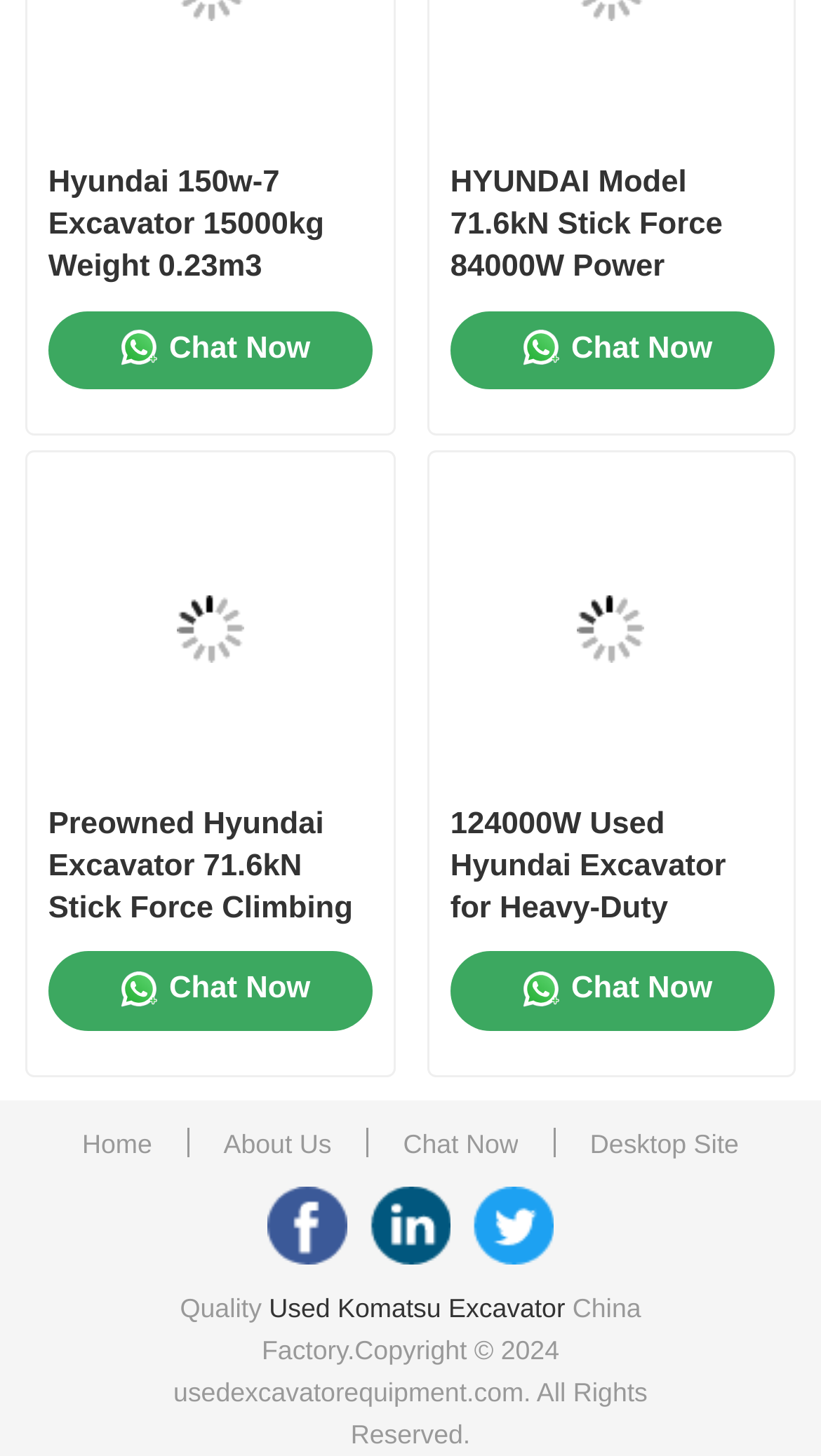Respond concisely with one word or phrase to the following query:
What is the weight of the Hyundai 150w-7 excavator?

15000kg